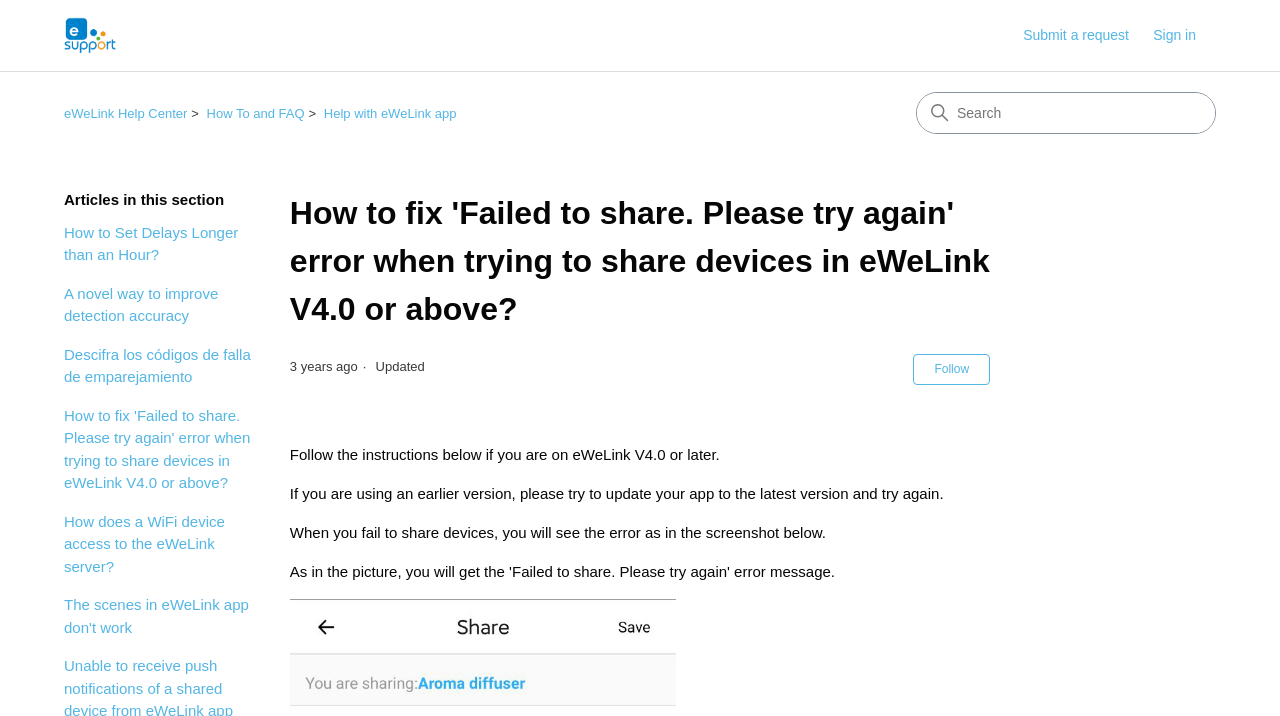Give a one-word or one-phrase response to the question:
What is the location of the search box on the webpage?

Top right corner